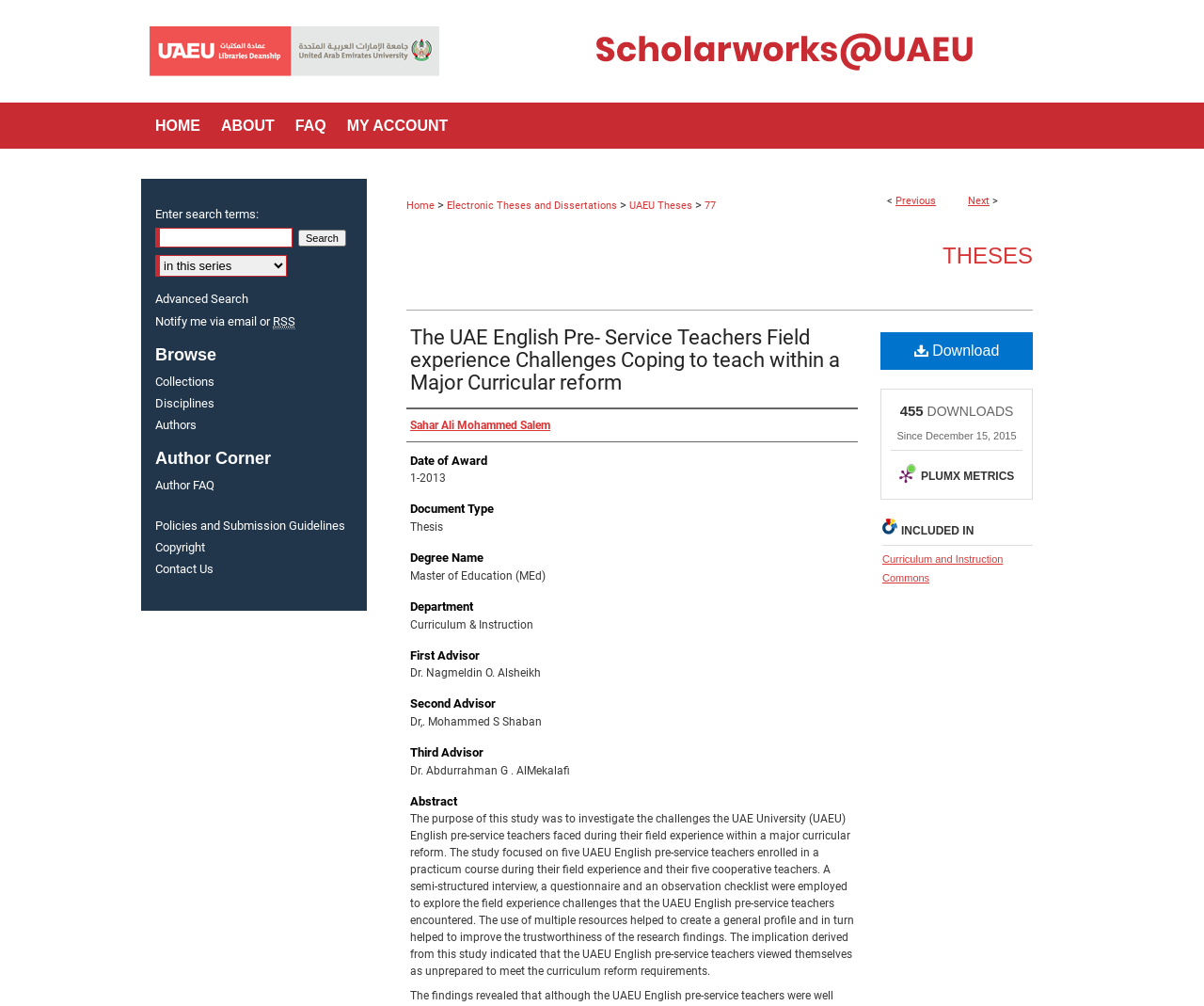Could you provide the bounding box coordinates for the portion of the screen to click to complete this instruction: "View the 'INCLUDED IN' section"?

[0.733, 0.515, 0.858, 0.542]